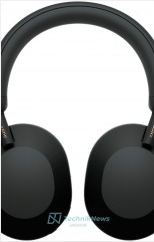Who announced the updates and aesthetic appeal of the headphones?
Deliver a detailed and extensive answer to the question.

The caption states that the image originates from a detailed announcement by TechnikNews, which highlights the updates and overall aesthetic appeal of the headphones, indicating that TechnikNews is the source of this information.